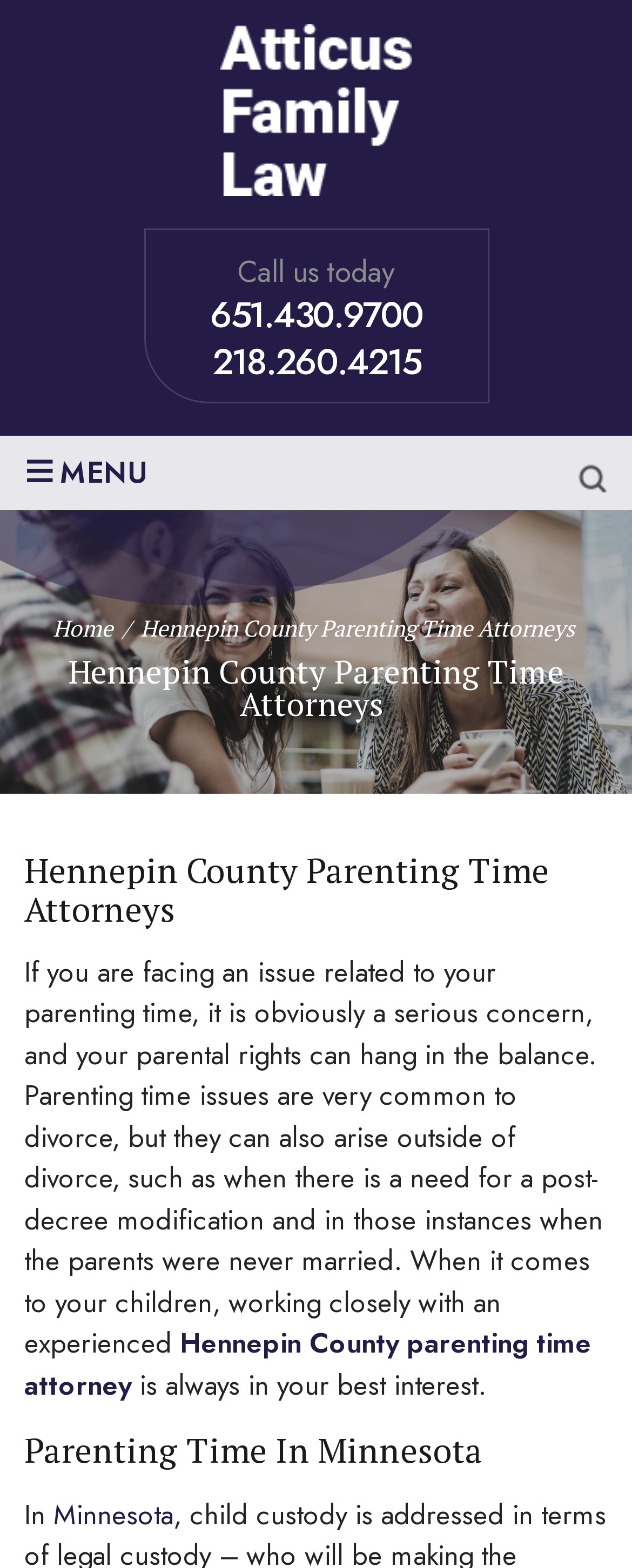What is the topic of the paragraph below the heading 'Hennepin County Parenting Time Attorneys'?
From the screenshot, provide a brief answer in one word or phrase.

Parenting time issues